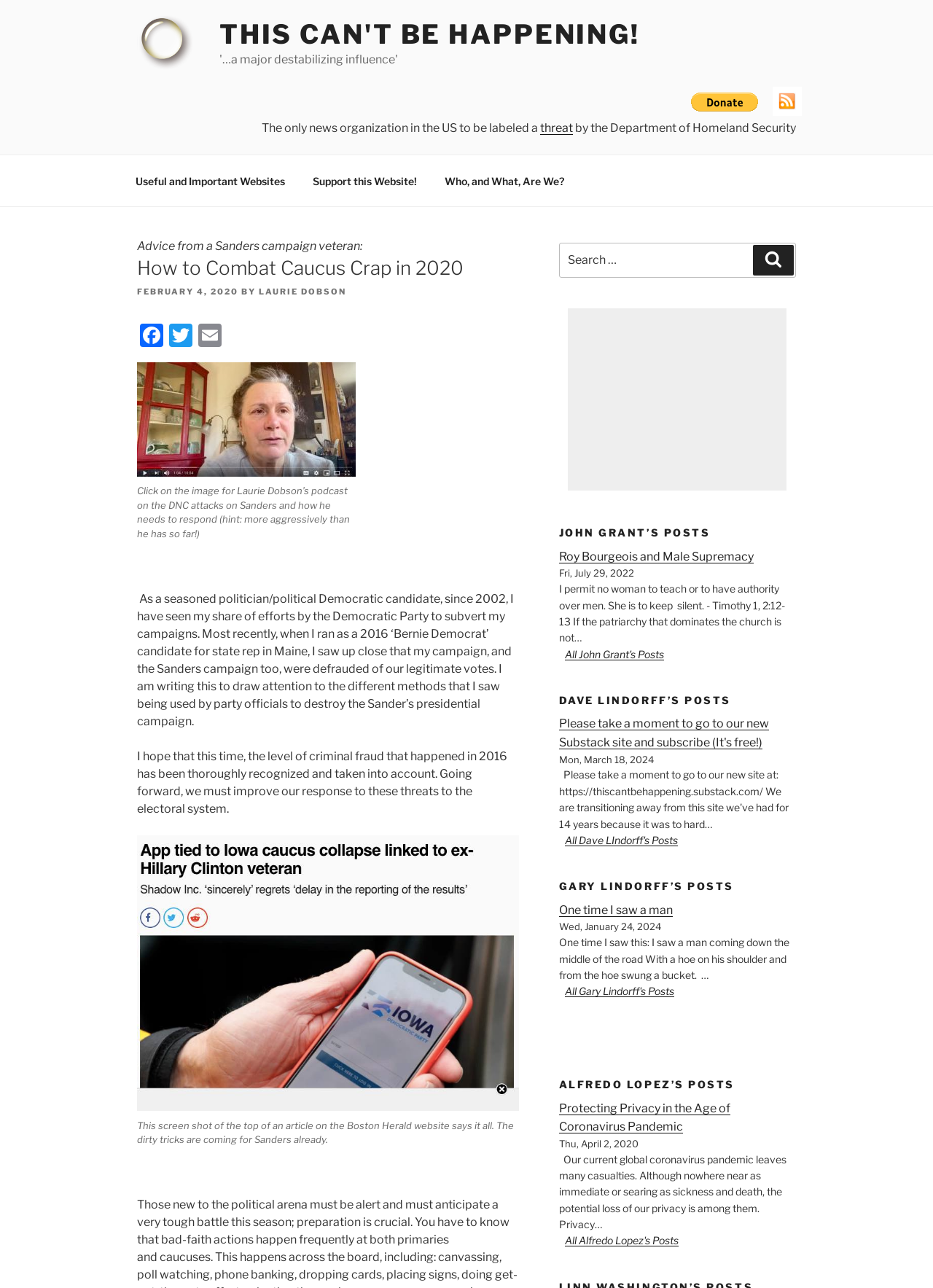Give a one-word or short phrase answer to this question: 
How many social media links are available?

3